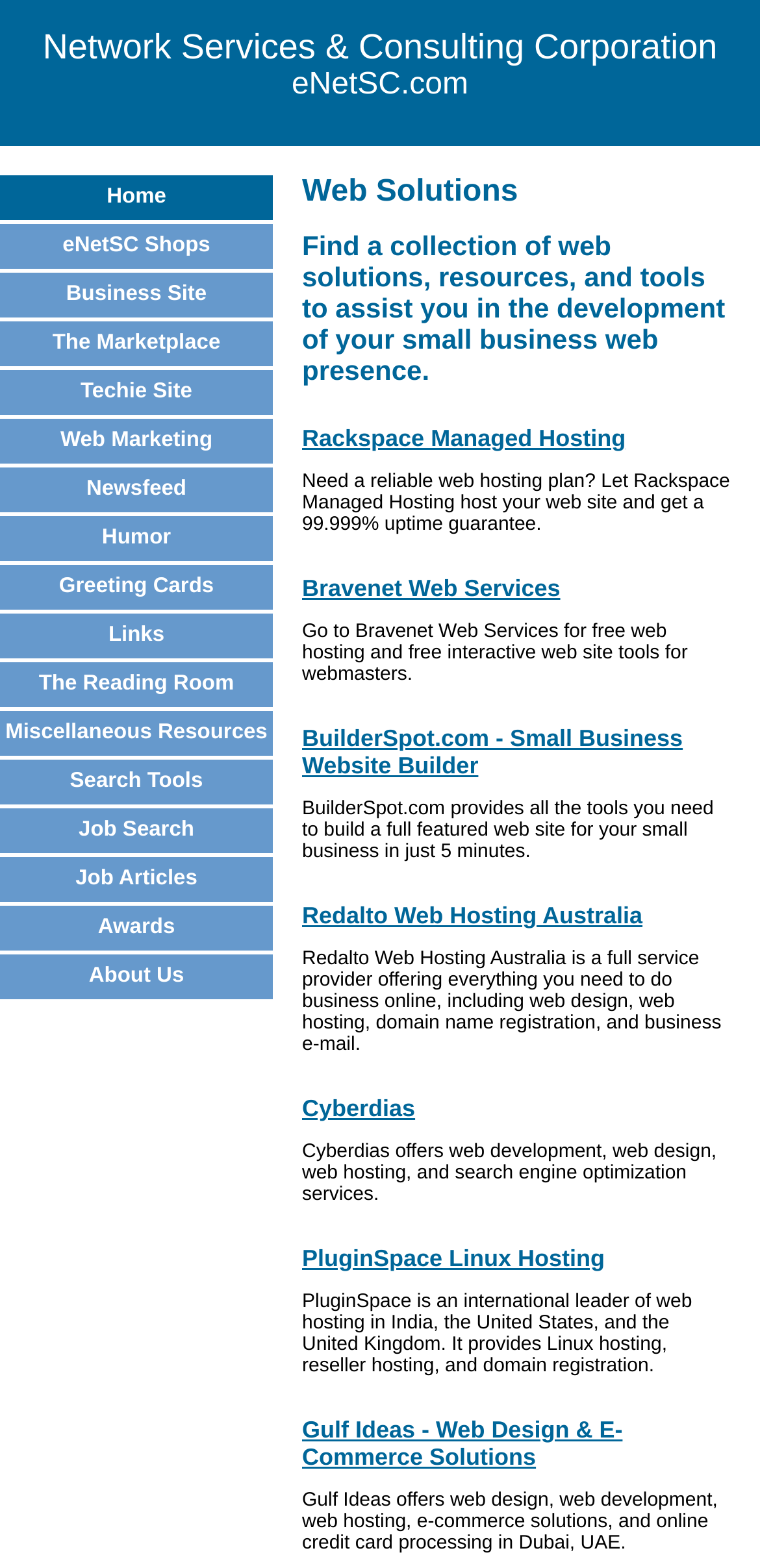Please identify the bounding box coordinates for the region that you need to click to follow this instruction: "Check out Gulf Ideas".

[0.397, 0.903, 0.819, 0.938]